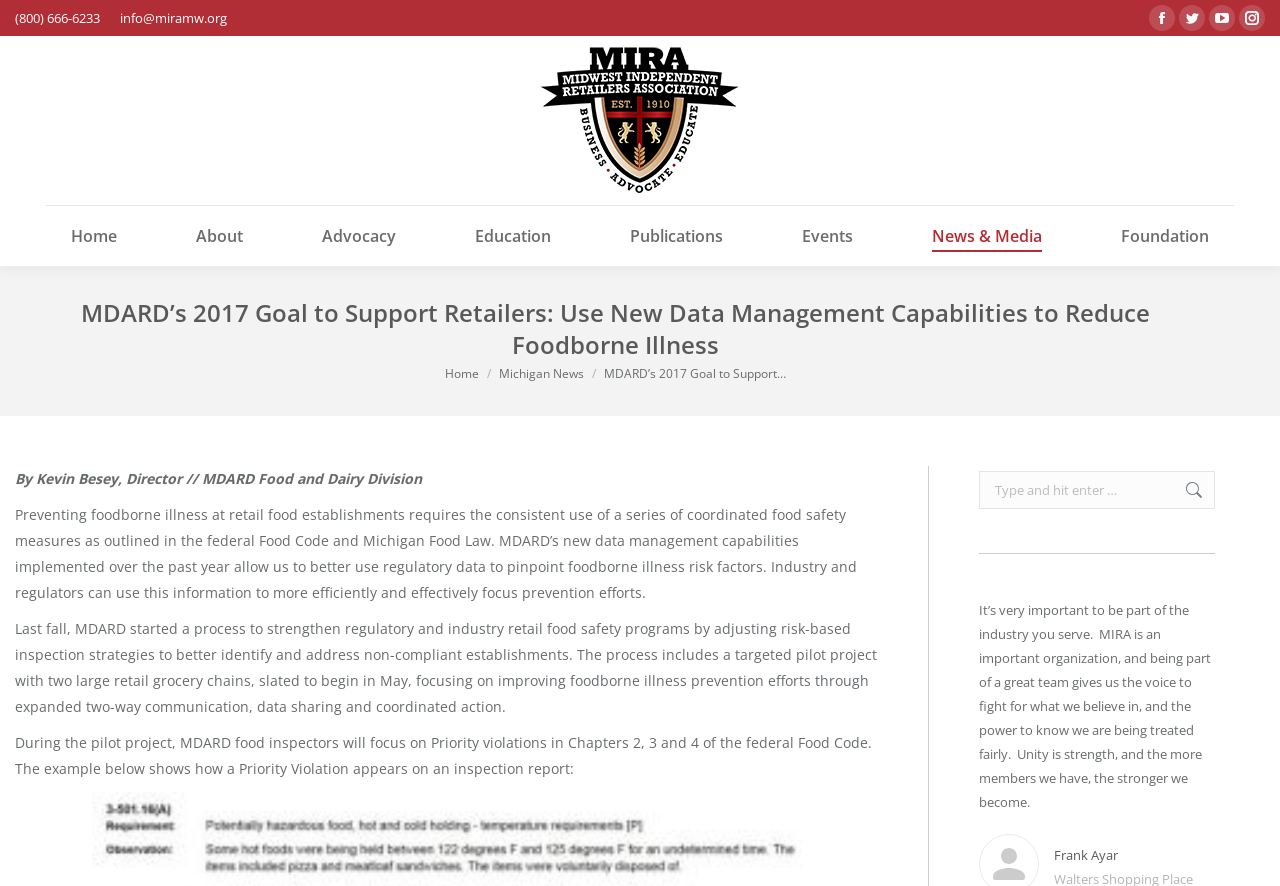Please provide the bounding box coordinates for the element that needs to be clicked to perform the following instruction: "Visit MIRA's Facebook page". The coordinates should be given as four float numbers between 0 and 1, i.e., [left, top, right, bottom].

[0.898, 0.006, 0.918, 0.035]